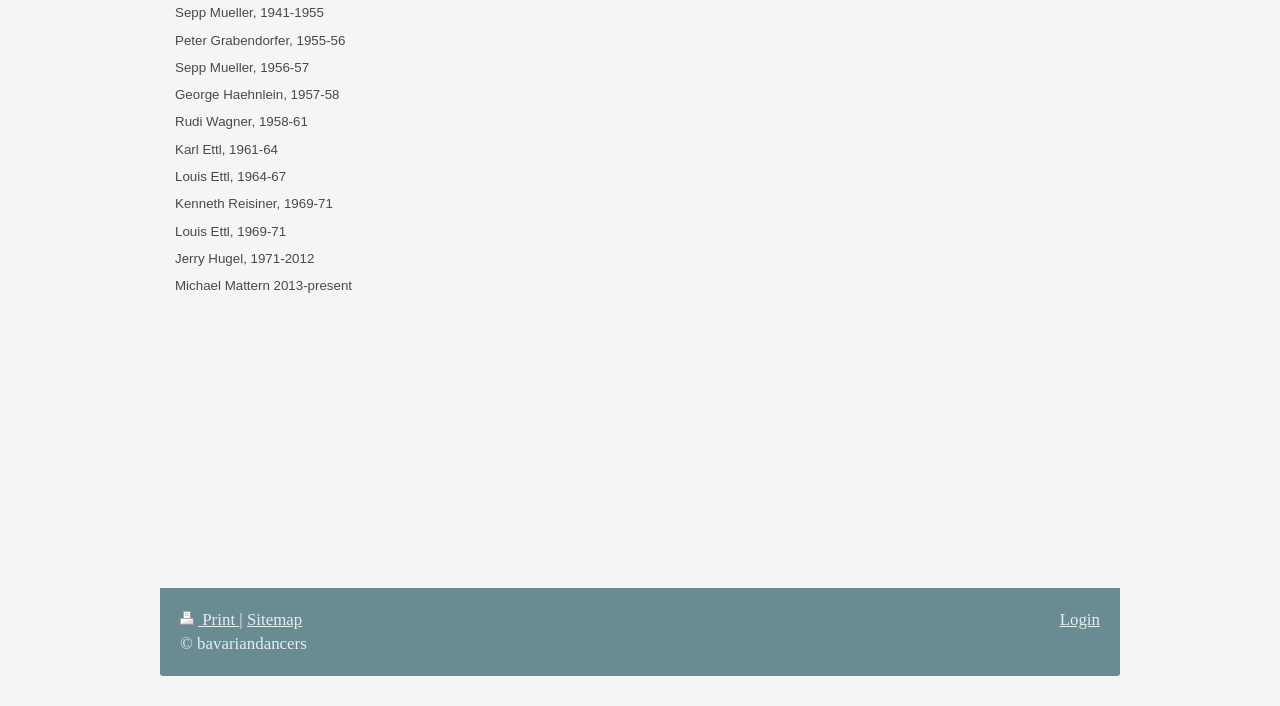What is the copyright information at the bottom?
Please give a detailed and thorough answer to the question, covering all relevant points.

I looked at the StaticText element at the bottom of the webpage and saw that it says '© bavariandancers', which indicates that the website is copyrighted by bavariandancers.